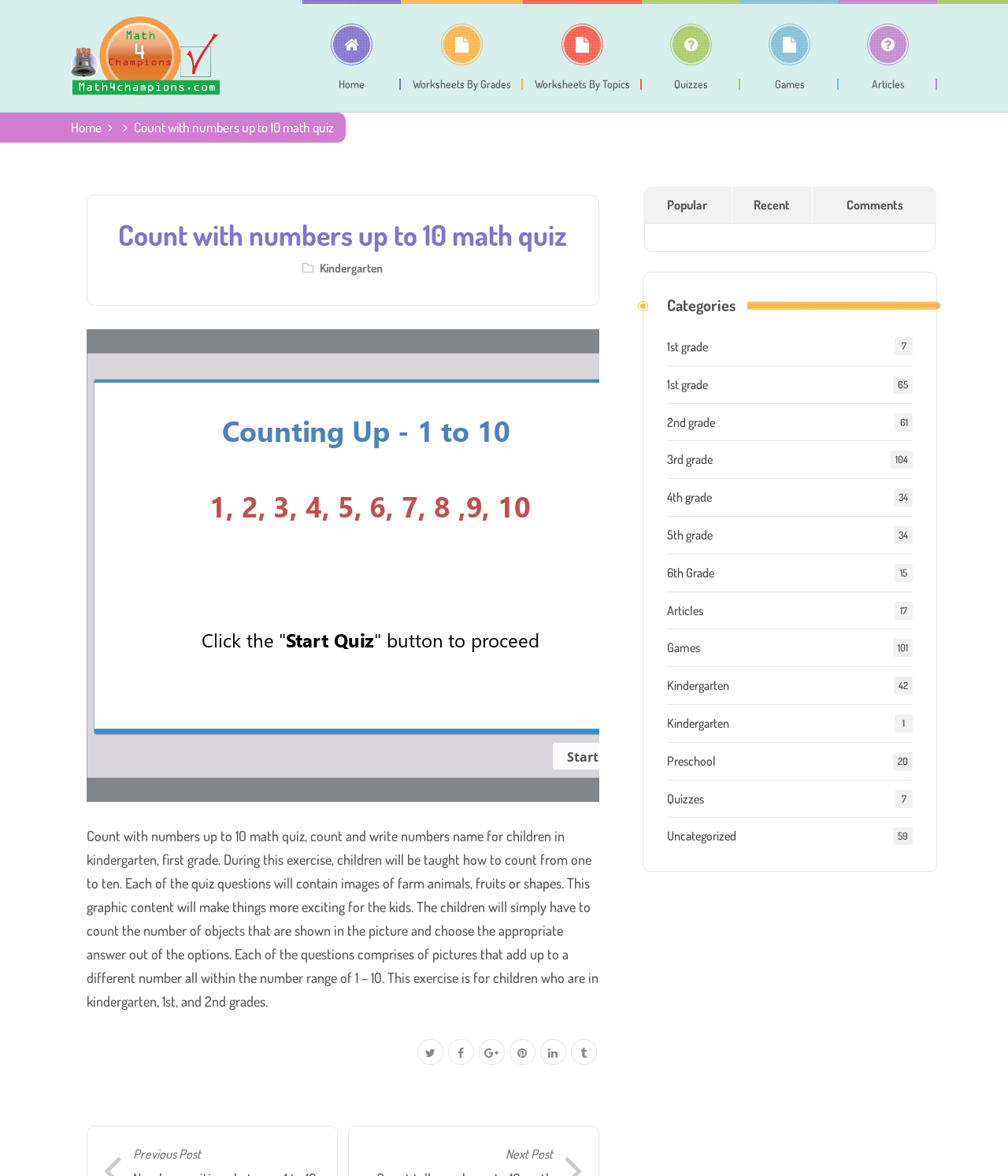What type of content is available on the website?
Using the image, provide a detailed and thorough answer to the question.

The types of content available on the website can be determined by looking at the links 'Quizzes', 'Games', and 'Articles'.